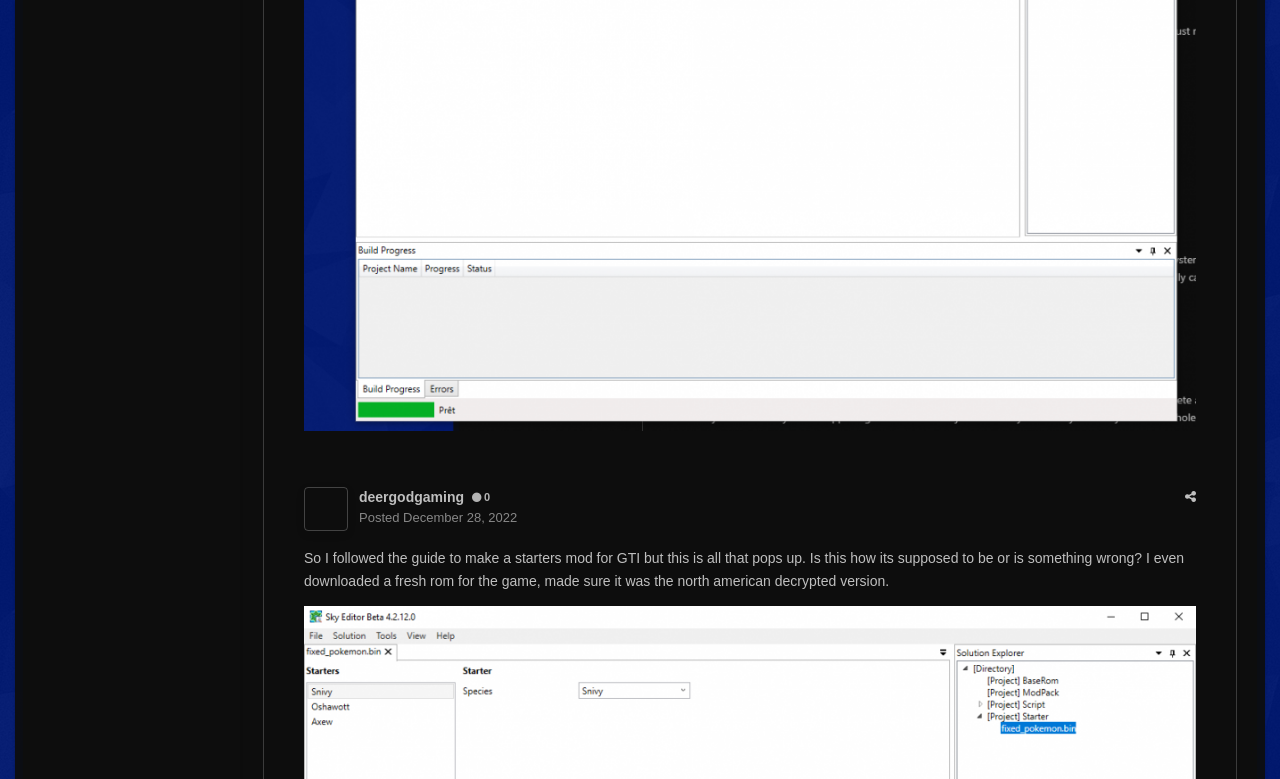Determine the bounding box coordinates of the element that should be clicked to execute the following command: "Go to Home".

[0.012, 0.571, 0.061, 0.619]